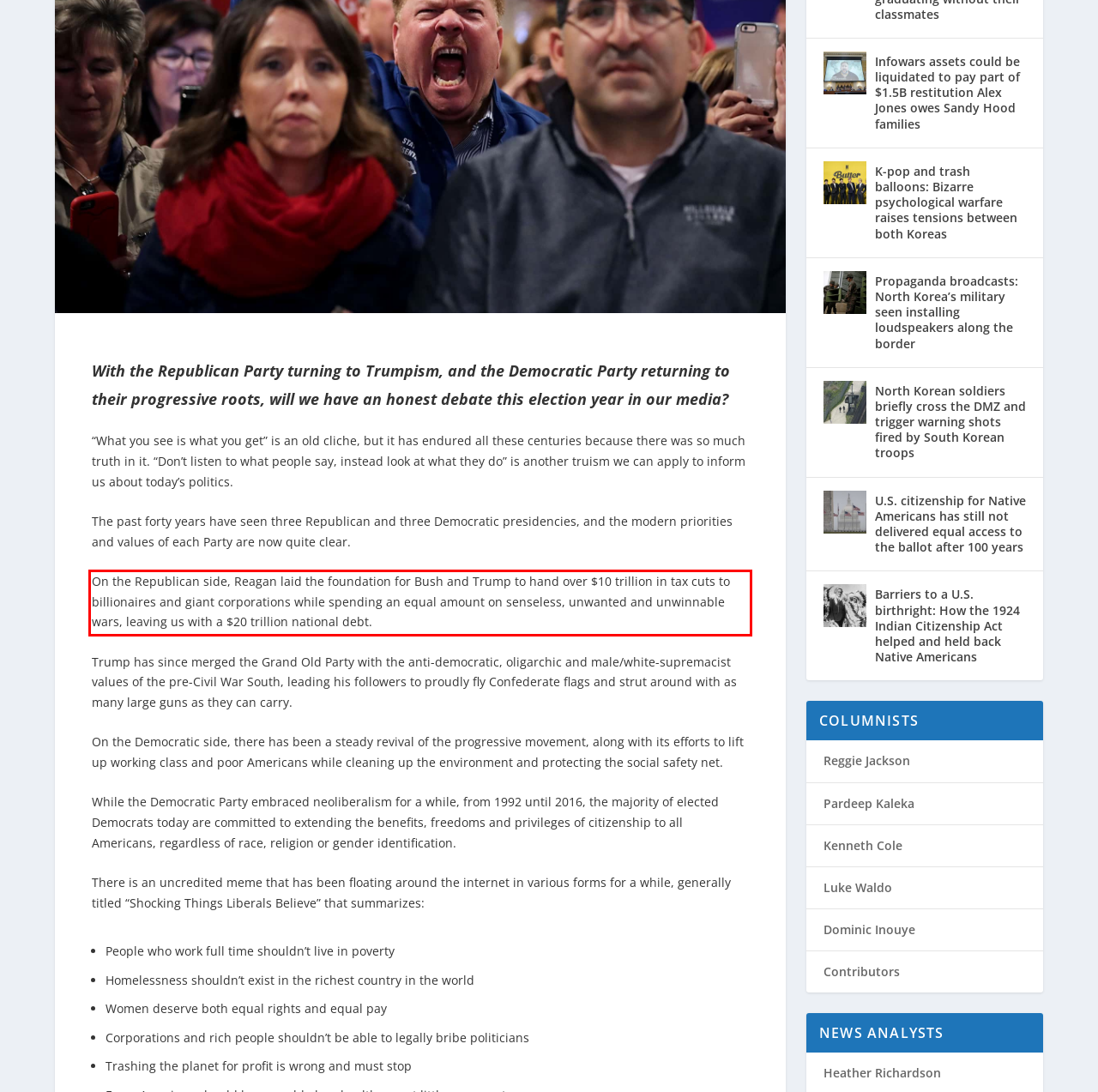Using the provided screenshot, read and generate the text content within the red-bordered area.

On the Republican side, Reagan laid the foundation for Bush and Trump to hand over $10 trillion in tax cuts to billionaires and giant corporations while spending an equal amount on senseless, unwanted and unwinnable wars, leaving us with a $20 trillion national debt.